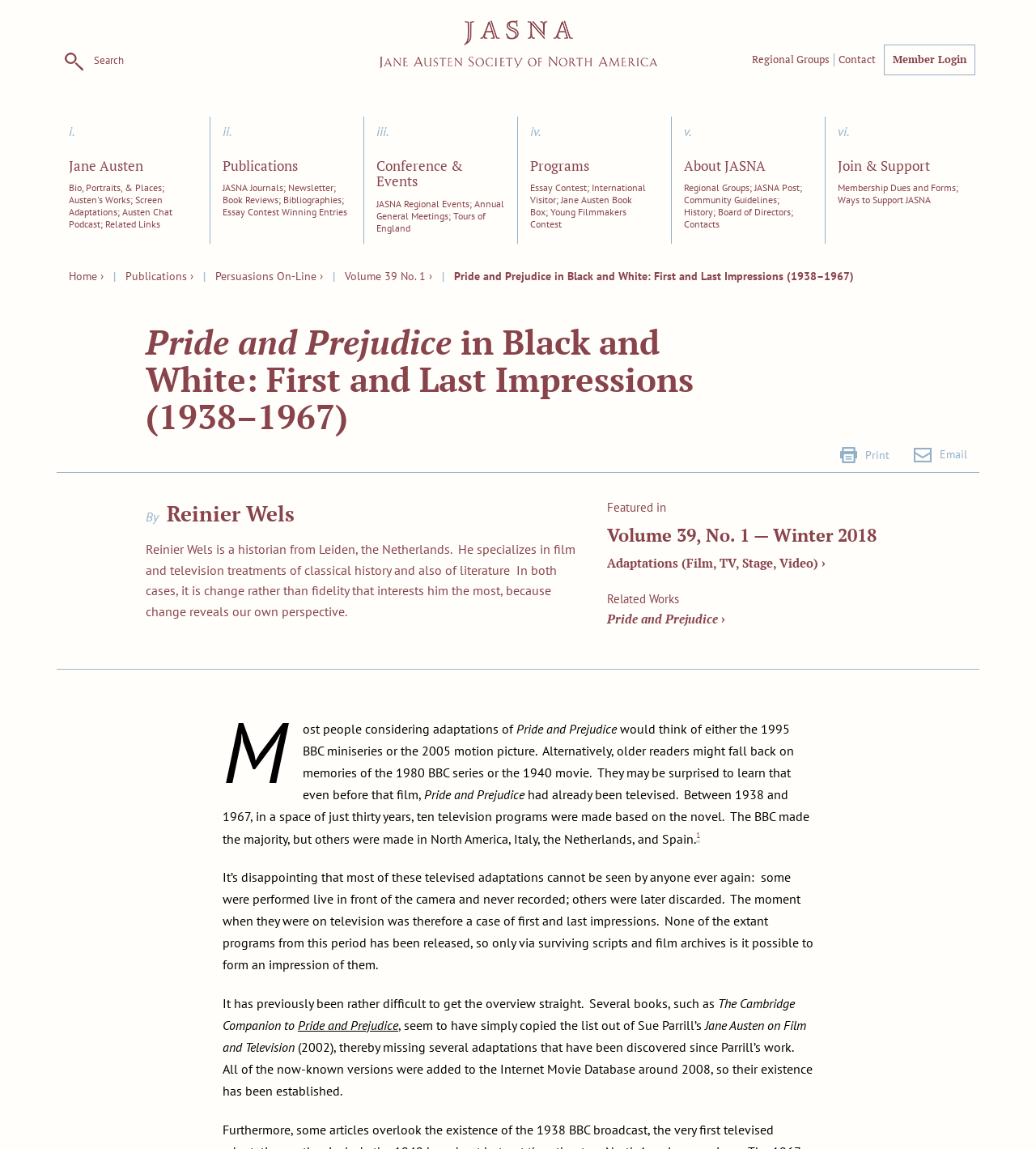Could you locate the bounding box coordinates for the section that should be clicked to accomplish this task: "Click on the link 'General Dynamics F-16A/C/E Fighting Falcon - США - 1974'".

None